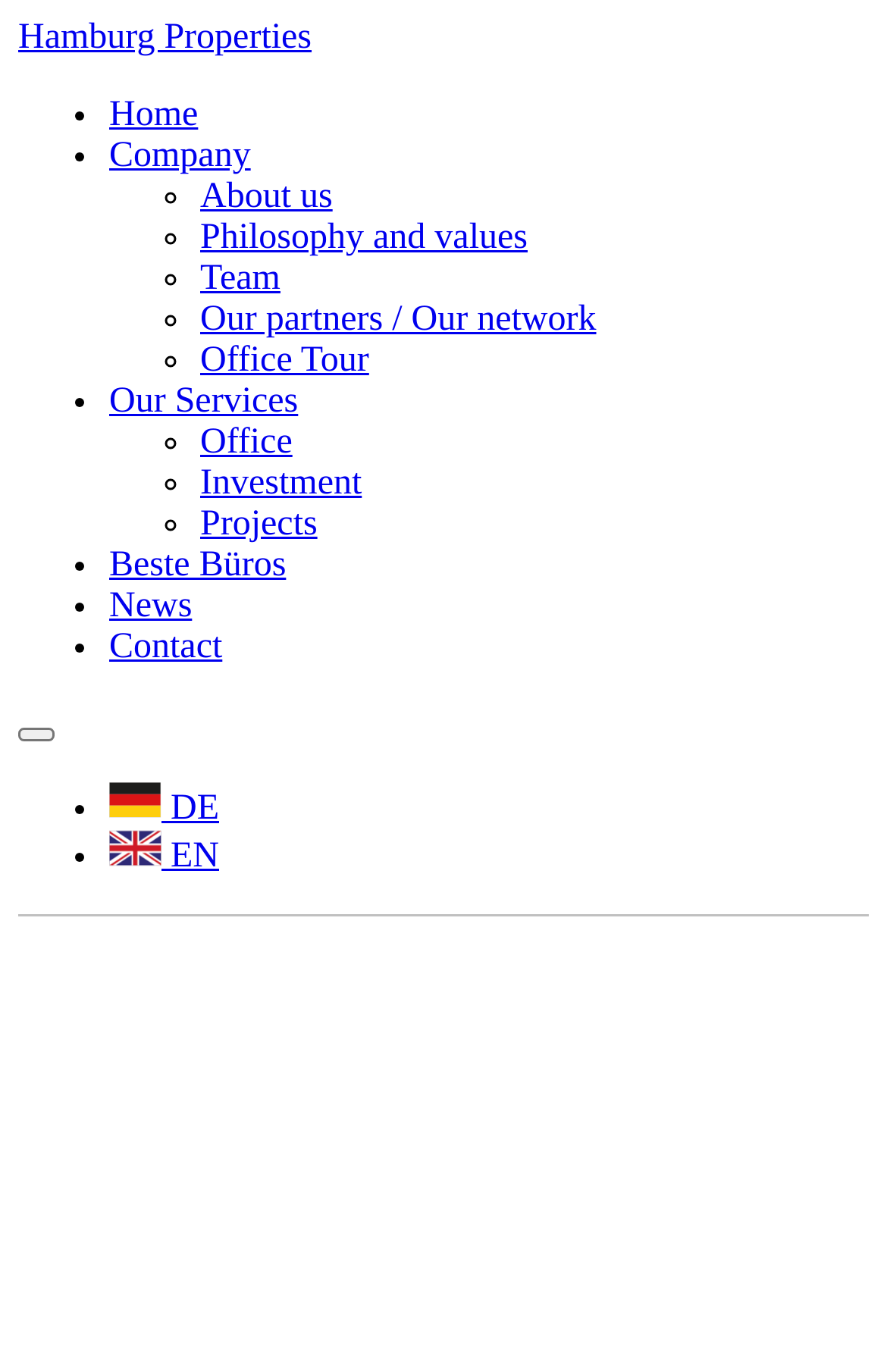Determine the bounding box coordinates of the region to click in order to accomplish the following instruction: "contact Hamburg Properties". Provide the coordinates as four float numbers between 0 and 1, specifically [left, top, right, bottom].

[0.123, 0.457, 0.251, 0.486]